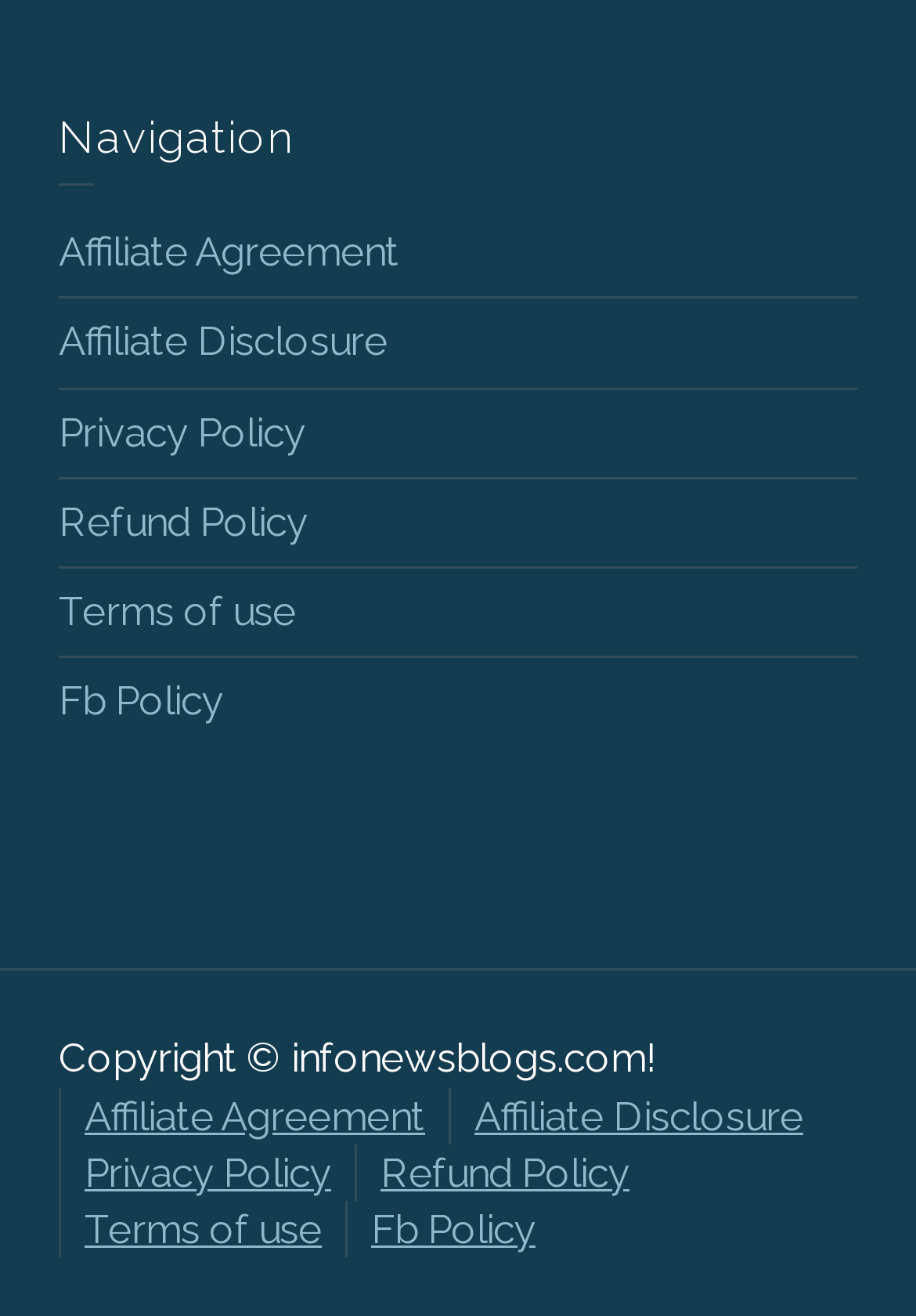Determine the bounding box coordinates for the area that needs to be clicked to fulfill this task: "Check Terms of use". The coordinates must be given as four float numbers between 0 and 1, i.e., [left, top, right, bottom].

[0.064, 0.446, 0.323, 0.482]